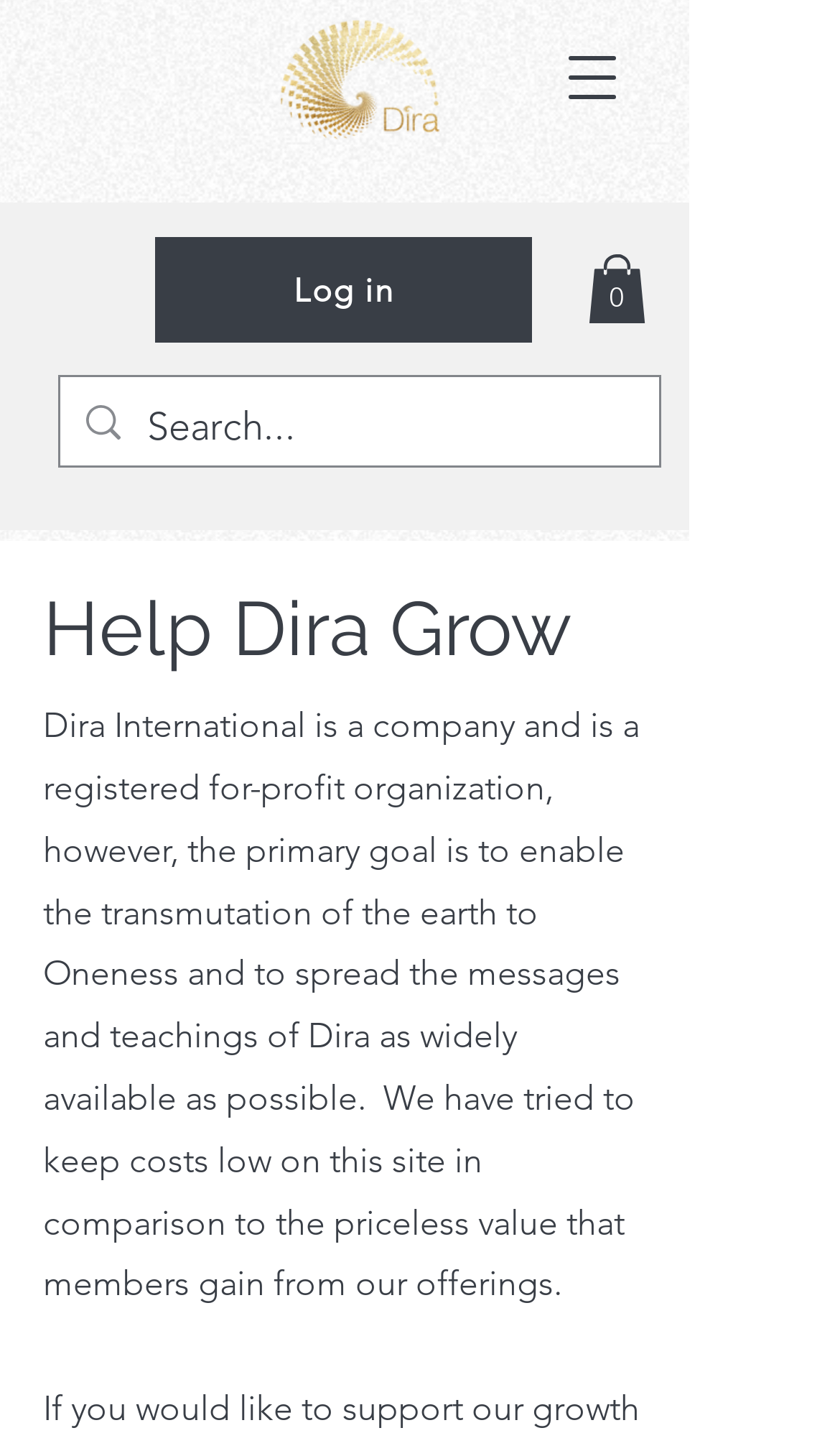Generate a comprehensive caption for the webpage you are viewing.

The webpage is about Dira International, a registered for-profit organization aiming to spread messages and teachings of Dira. At the top right corner, there is a navigation menu button labeled "Open navigation menu". Next to it, there are two links: "Log in" and "Cart with 0 items", accompanied by a small icon represented by an SVG element. 

Below these elements, there is a search bar with a magnifying glass icon on the left and a text input field on the right, where users can type "Search...". 

The main content of the webpage starts with a heading "Help Dira Grow" at the top, followed by a paragraph of text that describes the organization's goal and mission. The text explains that Dira International aims to enable the transmutation of the earth to Oneness and make its messages and teachings widely available, while keeping costs low on the site.